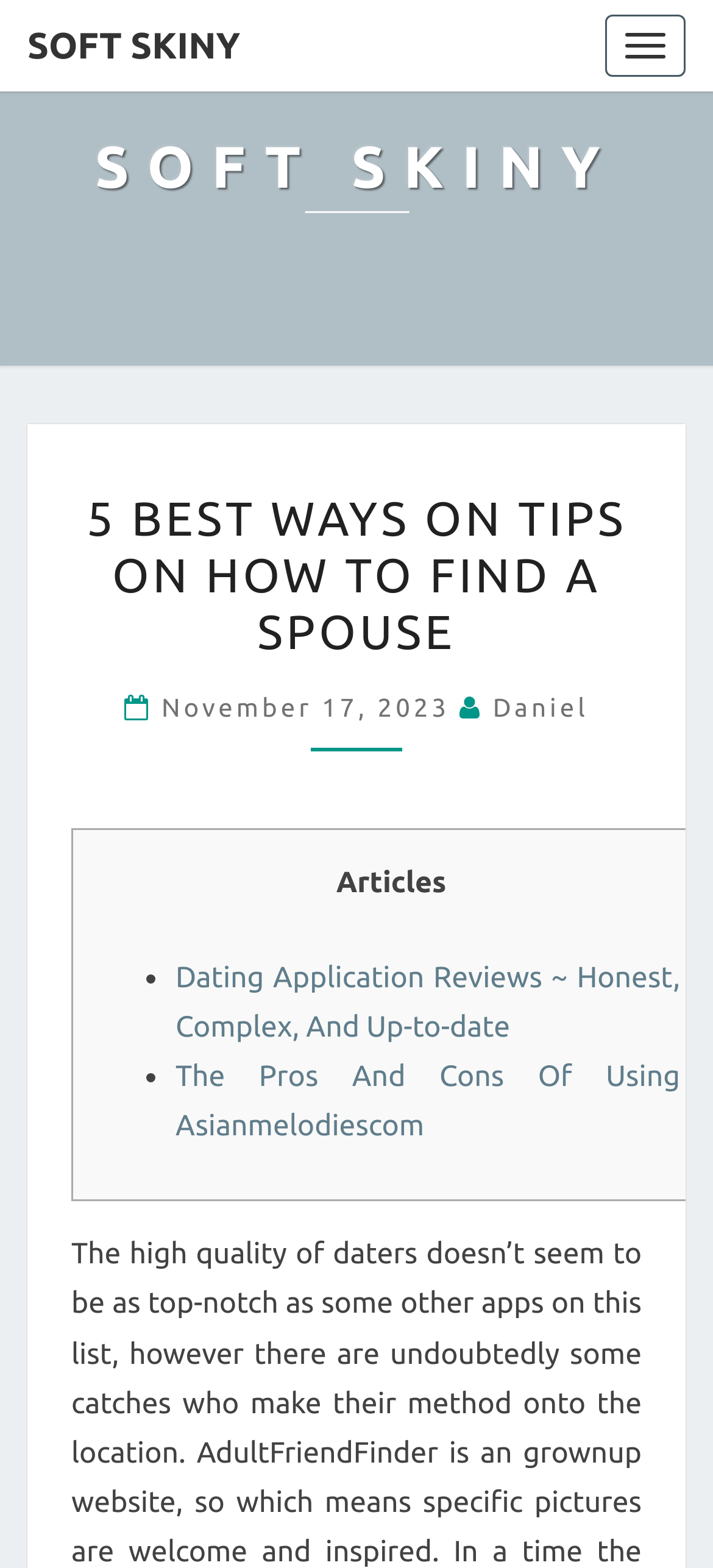What is the category of the article?
Please provide a single word or phrase as your answer based on the image.

Articles